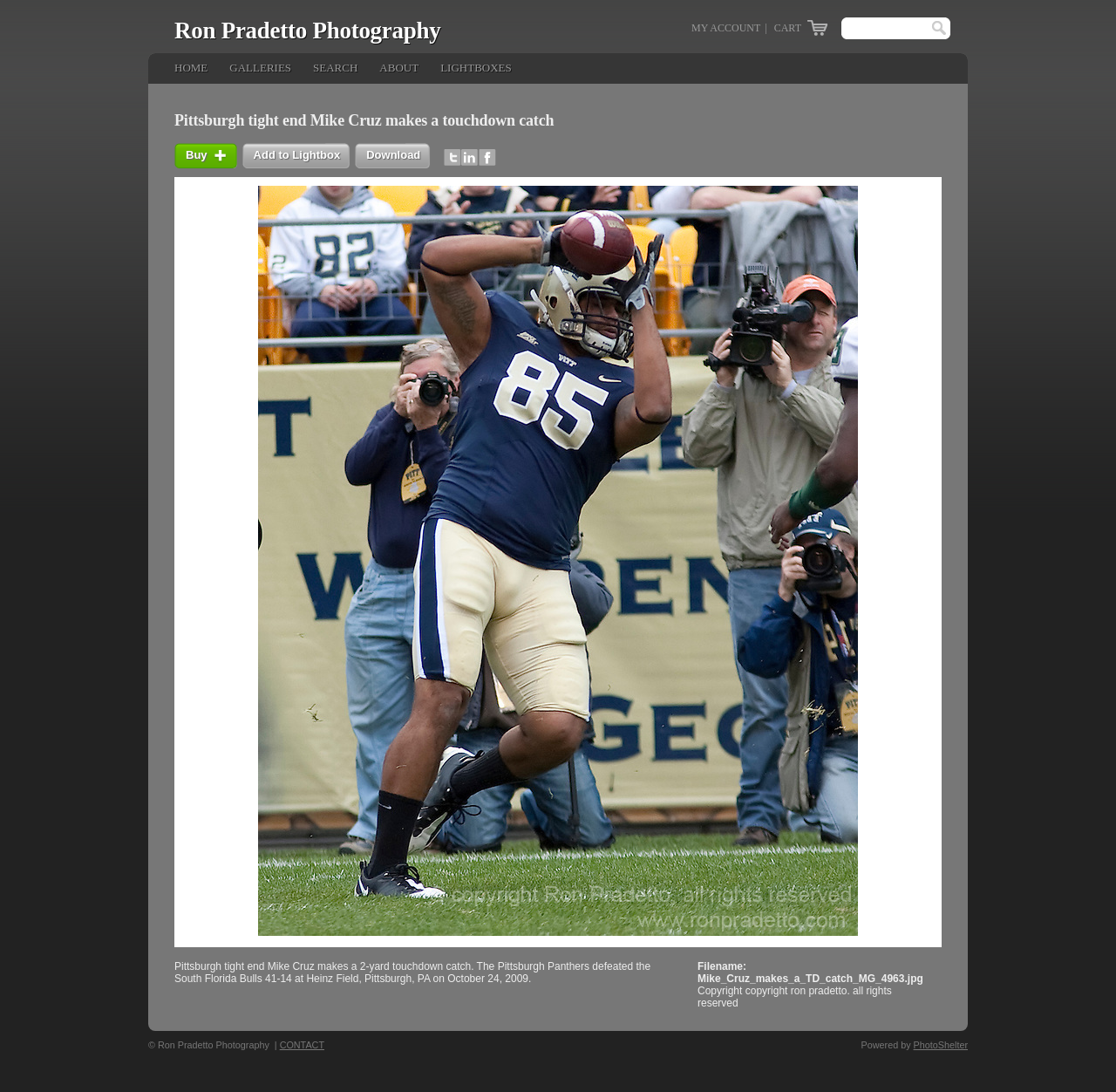Offer a detailed account of what is visible on the webpage.

The webpage appears to be a photography website, specifically showcasing a photo of Pittsburgh tight end Mike Cruz making a touchdown catch. 

At the top left, there is a link to "Ron Pradetto Photography" and a textbox, followed by a button. To the right, there are links to "MY ACCOUNT", "CART" with a cart icon, and a separator line. Below these links, there are navigation links to "HOME", "GALLERIES", "SEARCH", "ABOUT", and "LIGHTBOXES".

The main content of the webpage is a heading that reads "Pittsburgh tight end Mike Cruz makes a touchdown catch". Below this heading, there are three links: "Buy", "Add to Lightbox", and "Download". To the right of these links, there are three social media icons: Twitter, LinkedIn, and Facebook.

The main image on the webpage is a photo of Mike Cruz making a 2-yard touchdown catch, with a description below it. The image takes up most of the webpage's content area.

At the bottom of the webpage, there is a section with metadata about the image, including the filename, copyright information, and a statement that reads "copyright ron pradetto. all rights reserved". There is also a footer section with a copyright statement, a link to "CONTACT", and a statement that reads "Powered by PhotoShelter".